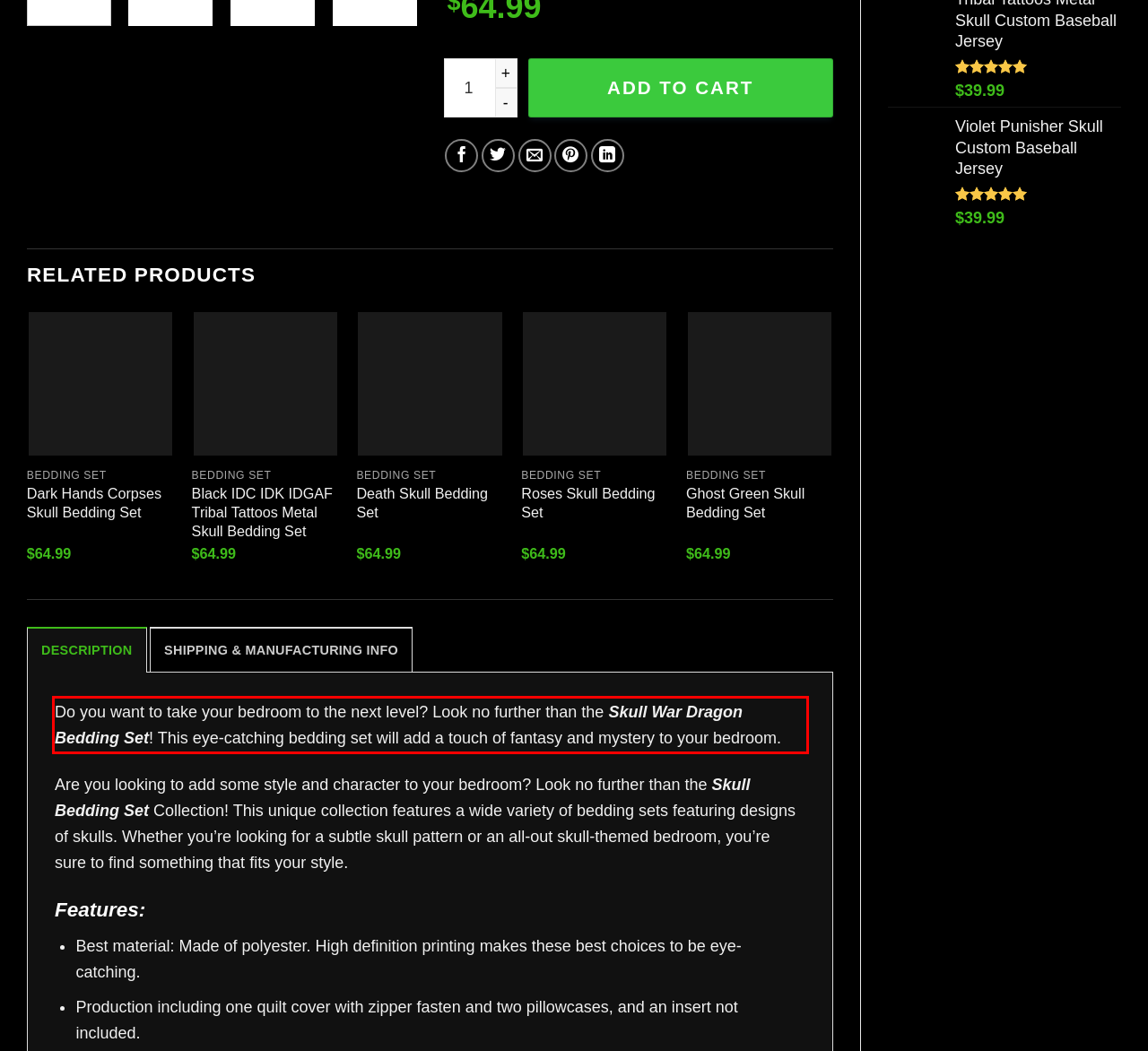Given a webpage screenshot, locate the red bounding box and extract the text content found inside it.

Do you want to take your bedroom to the next level? Look no further than the Skull War Dragon Bedding Set! This eye-catching bedding set will add a touch of fantasy and mystery to your bedroom.